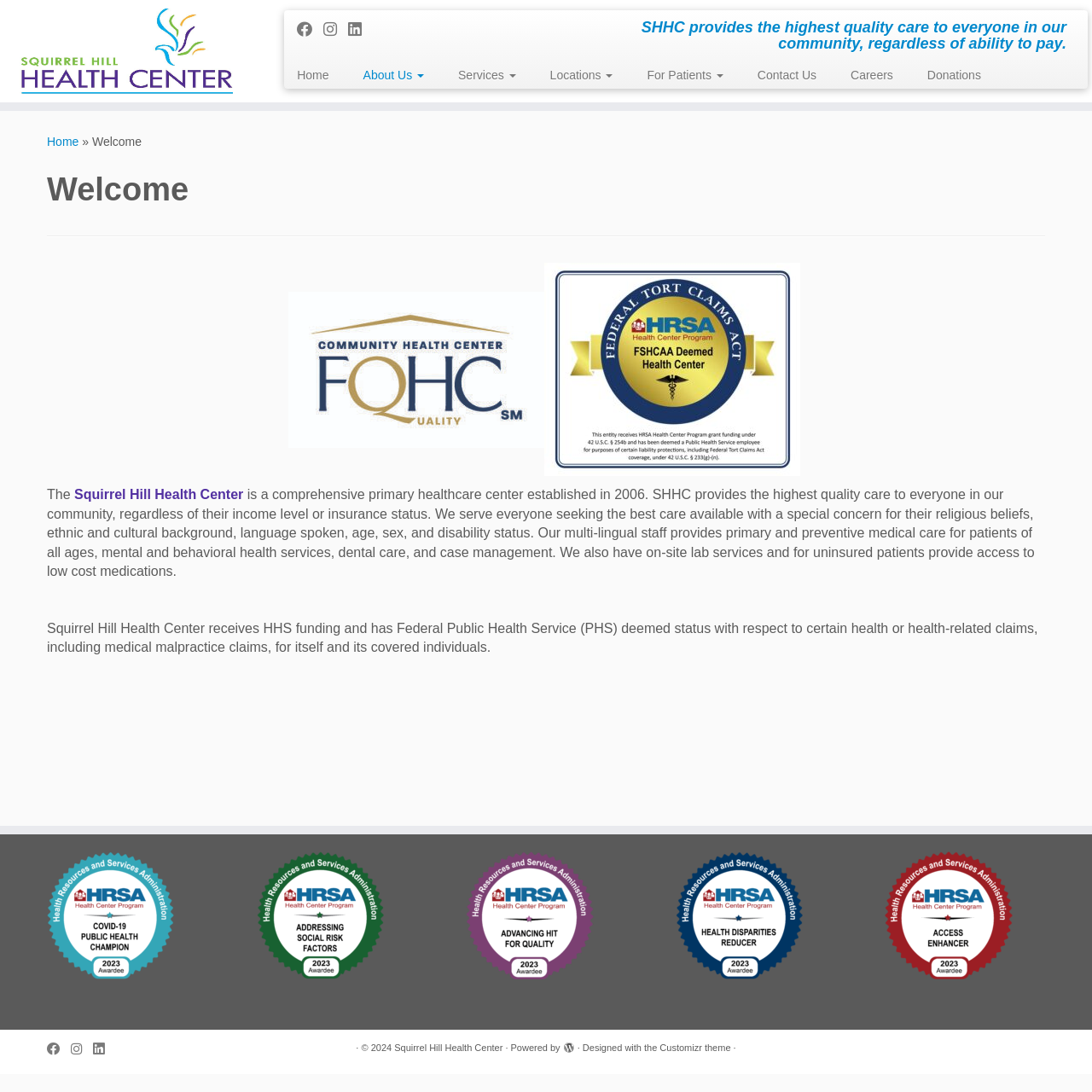Please identify the bounding box coordinates of the element's region that I should click in order to complete the following instruction: "Go to Home page". The bounding box coordinates consist of four float numbers between 0 and 1, i.e., [left, top, right, bottom].

[0.268, 0.056, 0.317, 0.082]